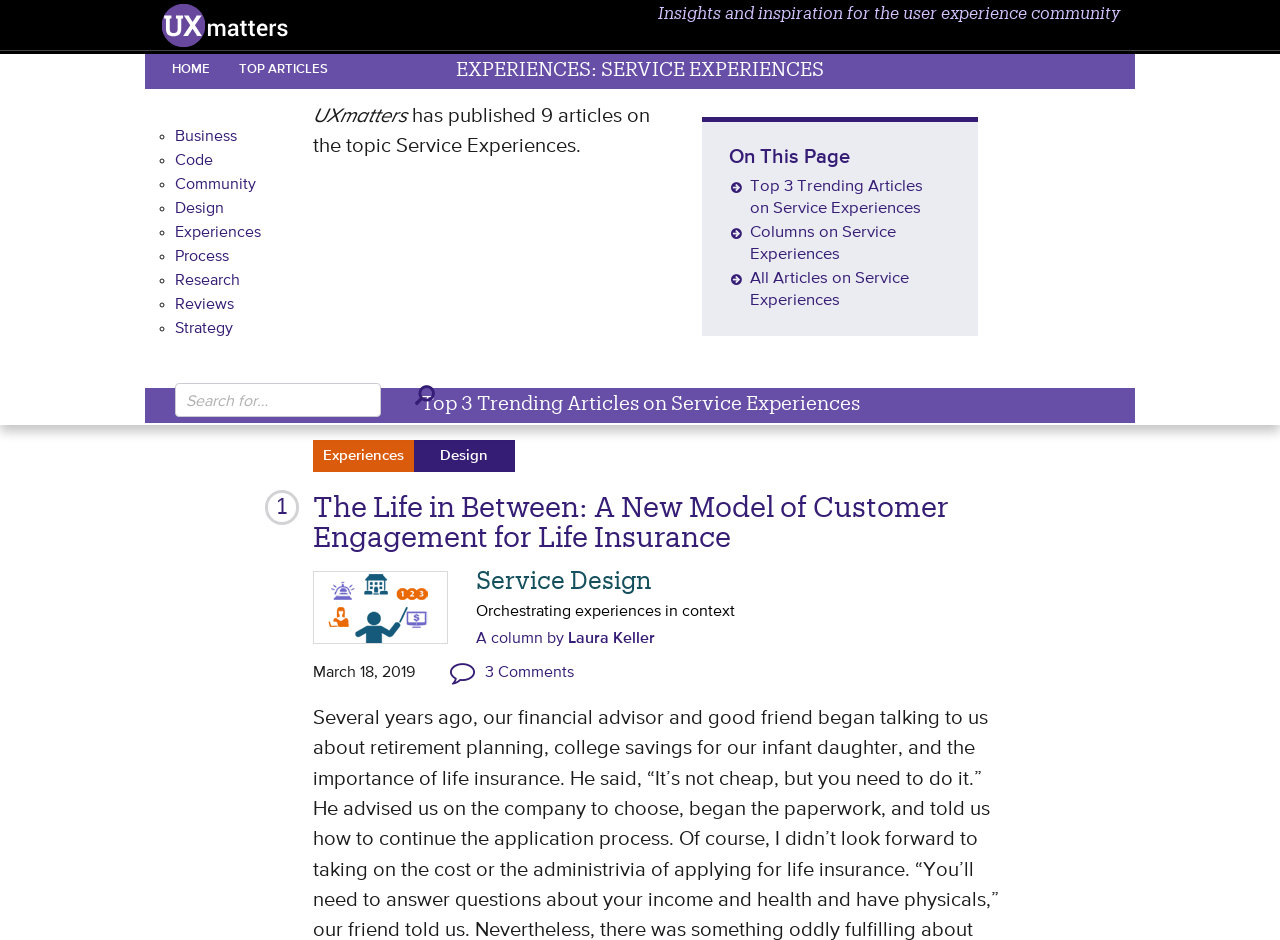Can you extract the headline from the webpage for me?

EXPERIENCES: SERVICE EXPERIENCES